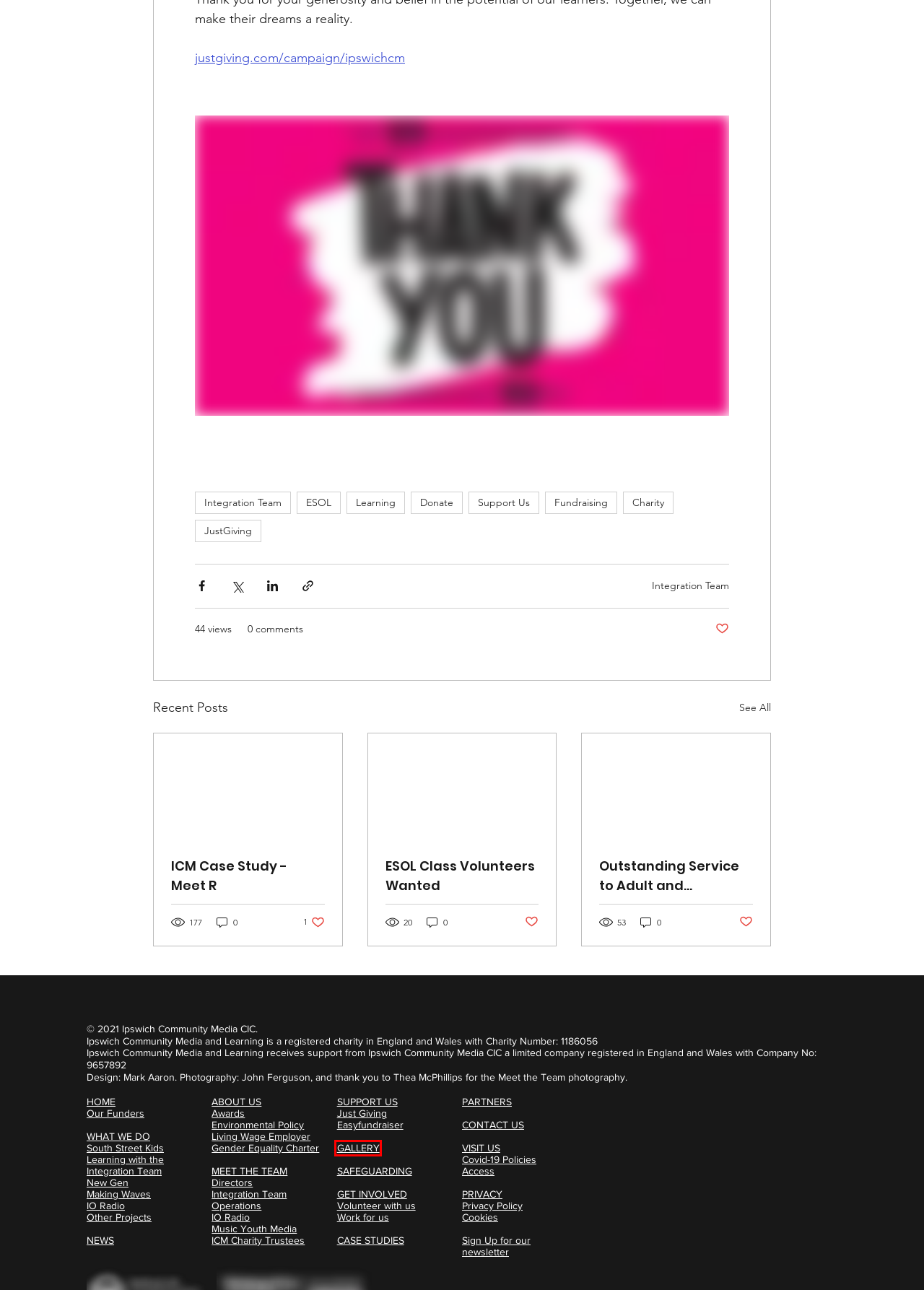You are given a screenshot of a webpage with a red bounding box around an element. Choose the most fitting webpage description for the page that appears after clicking the element within the red bounding box. Here are the candidates:
A. ESOL Class Volunteers Wanted
B. Newsletter | icm
C. ESOL | icm
D. ICM Case Study - Meet R
E. Gallery | Ipswich Community Media
F. Visit Us | Ipswich Community Media
G. Privacy Policy | Ipswich Community Media
H. Charity | icm

E